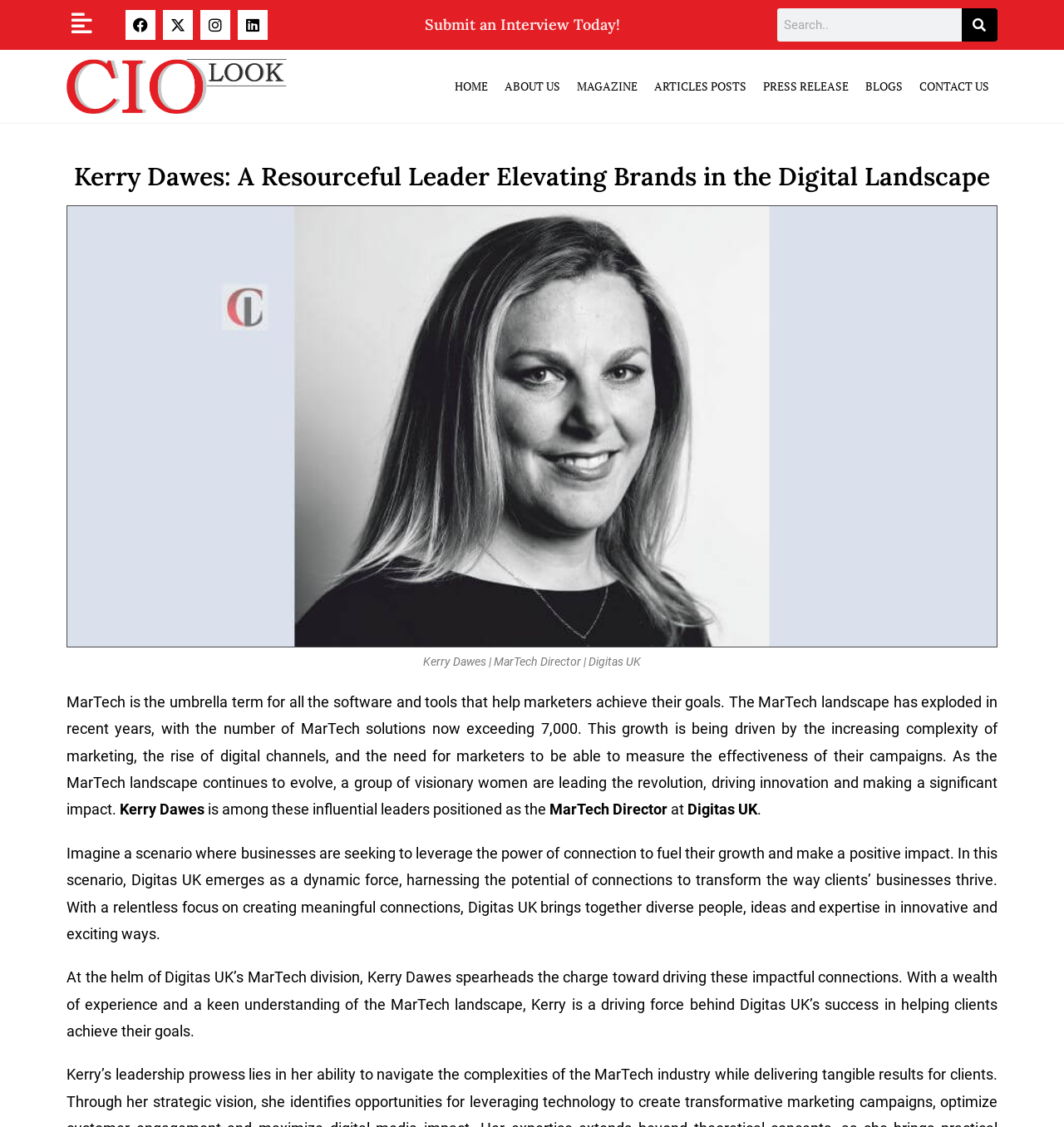Locate the bounding box coordinates of the clickable area to execute the instruction: "Go to home page". Provide the coordinates as four float numbers between 0 and 1, represented as [left, top, right, bottom].

[0.42, 0.06, 0.466, 0.094]